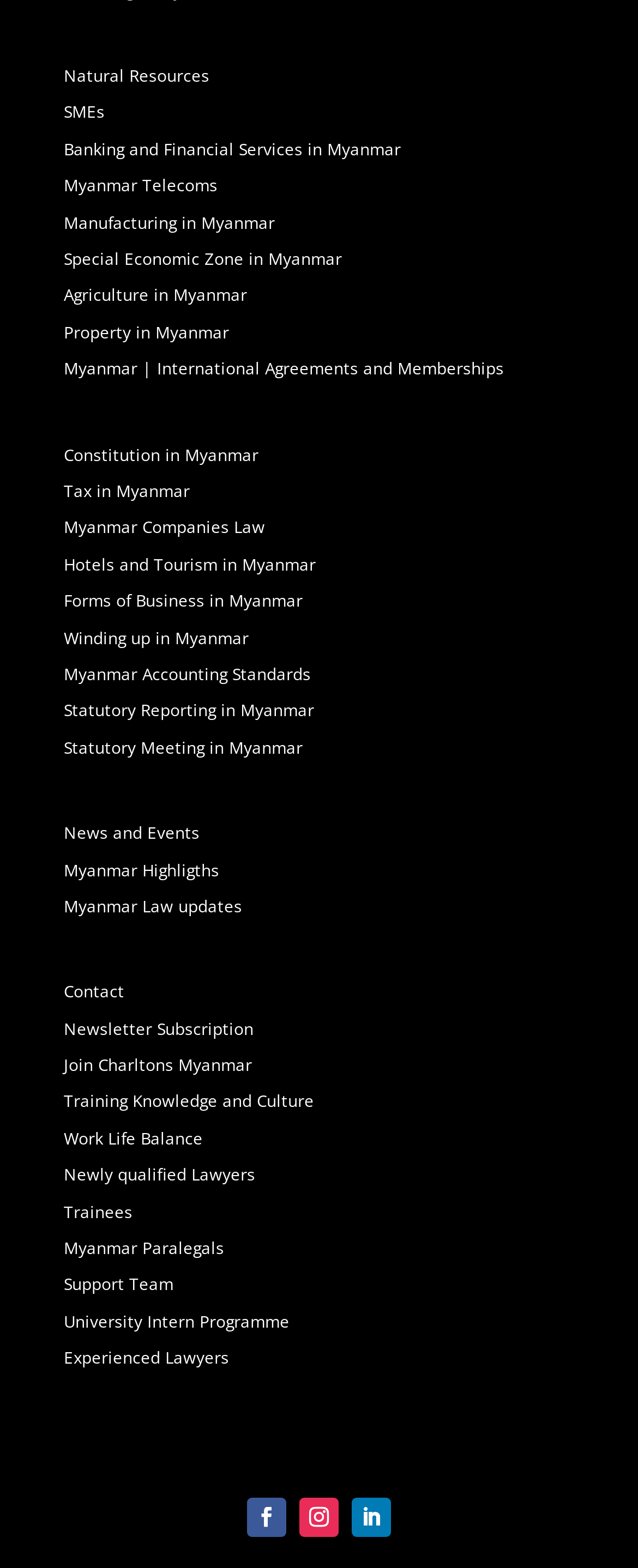Answer the question with a single word or phrase: 
How many links are related to law in Myanmar?

More than 5